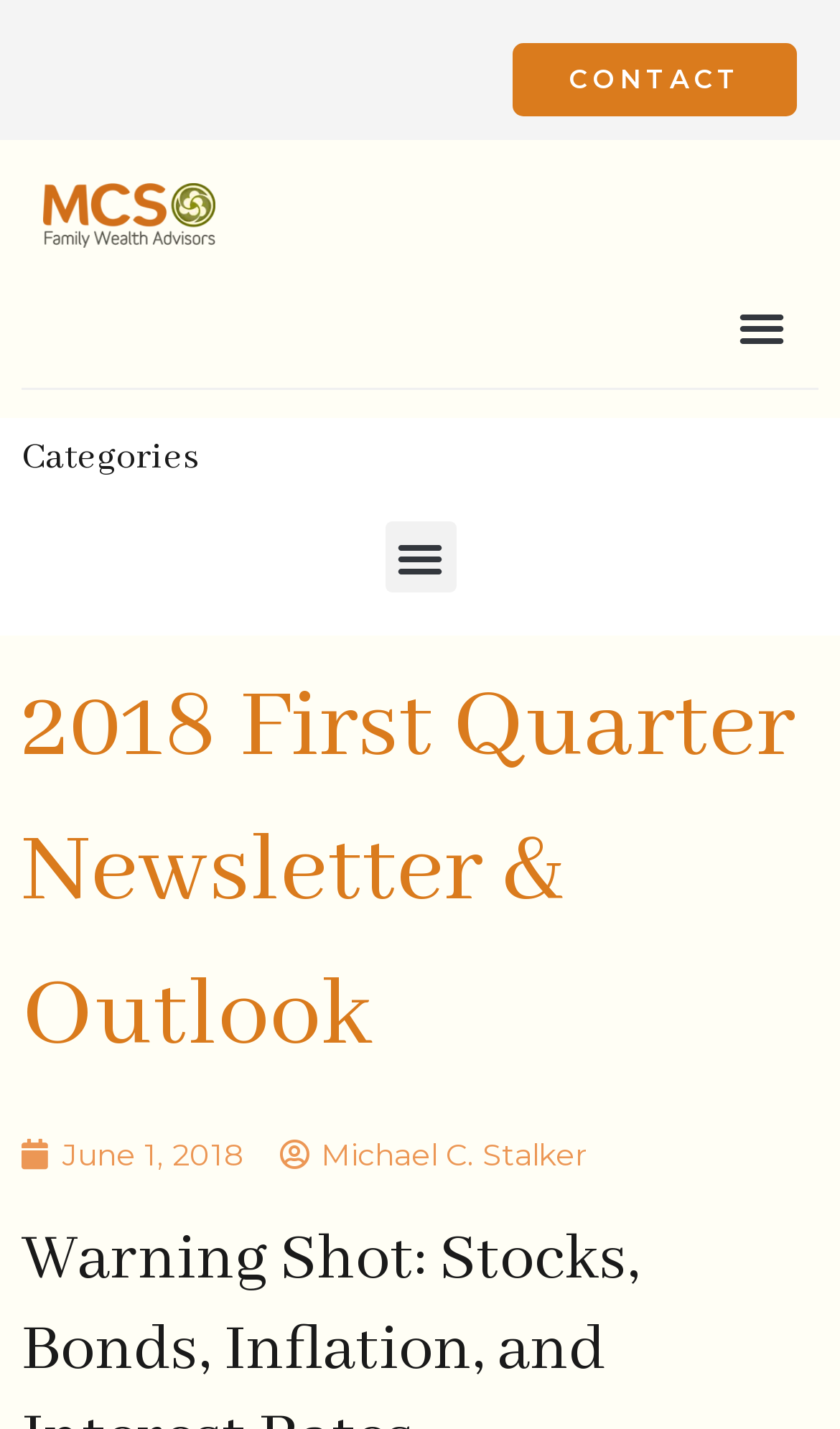Please reply to the following question using a single word or phrase: 
What is the purpose of the button on the top right?

Menu Toggle